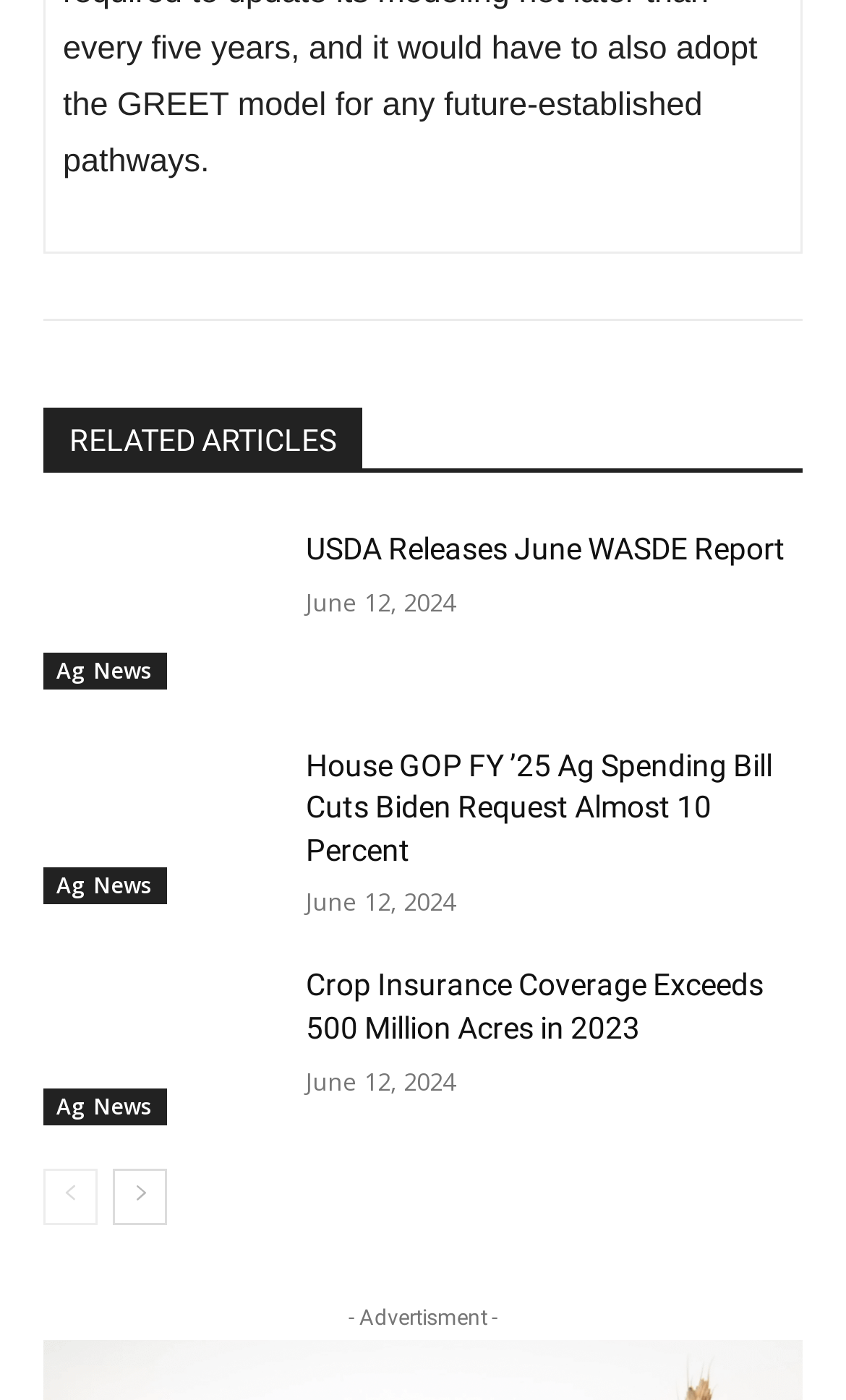Please specify the bounding box coordinates of the clickable region to carry out the following instruction: "read news about Crop Insurance Coverage Exceeds 500 Million Acres in 2023". The coordinates should be four float numbers between 0 and 1, in the format [left, top, right, bottom].

[0.362, 0.69, 0.949, 0.751]